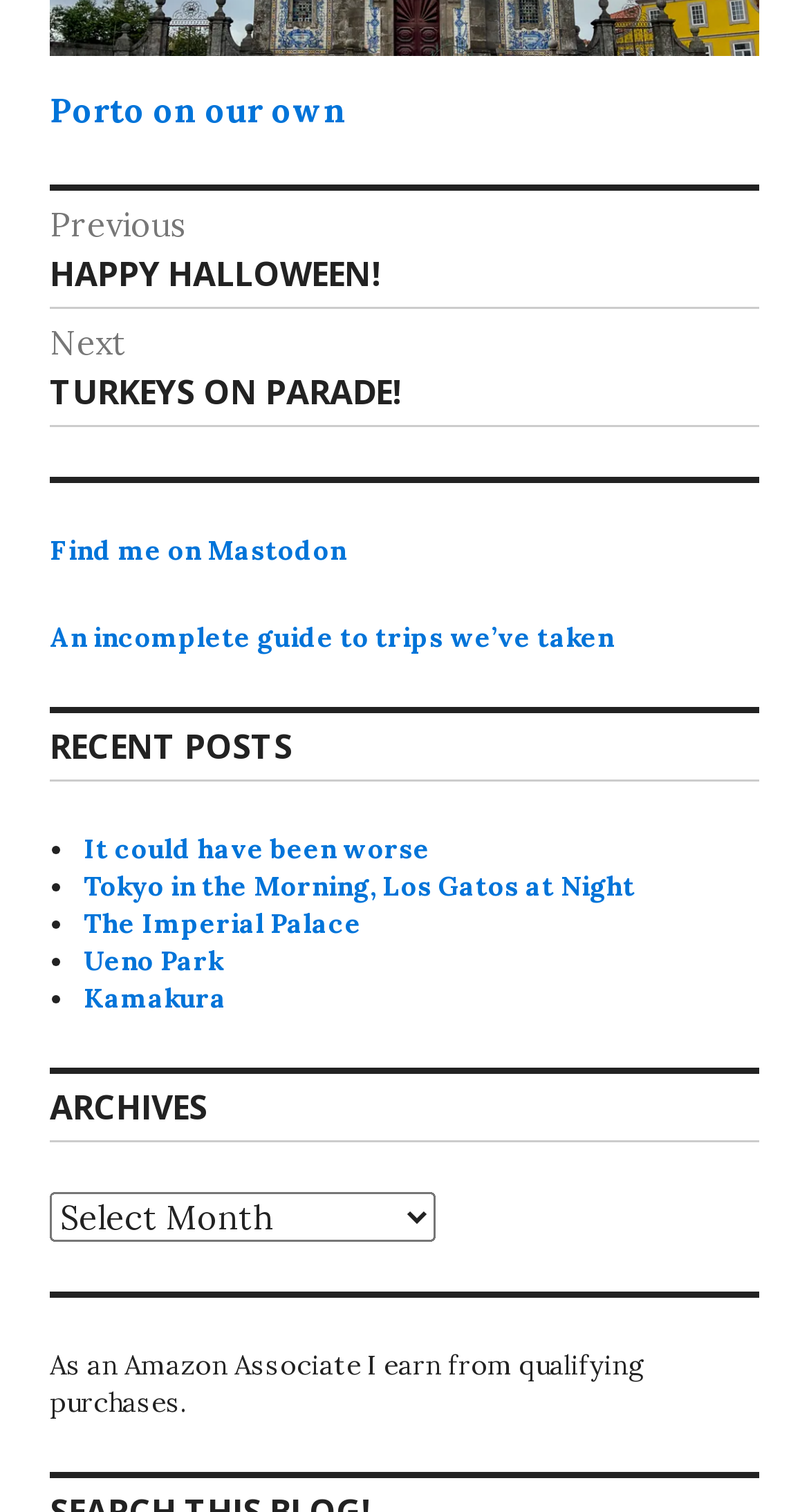Could you please study the image and provide a detailed answer to the question:
How many recent posts are listed?

The recent posts are listed under the 'RECENT POSTS' heading. There are 5 list items, each with a bullet point and a link to a post. Therefore, there are 5 recent posts listed.